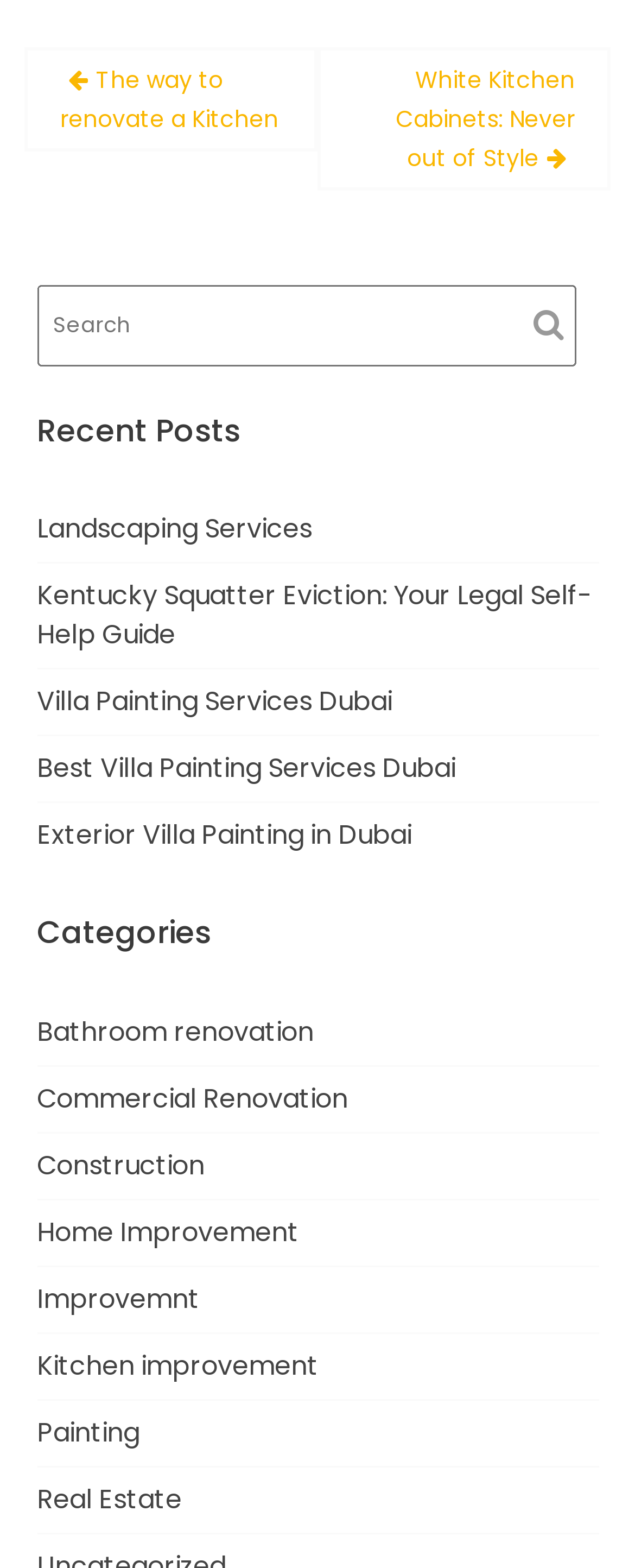How many links are under 'Recent Posts'?
Provide a thorough and detailed answer to the question.

I counted the number of links under the 'Recent Posts' heading, which are 'Landscaping Services', 'Kentucky Squatter Eviction: Your Legal Self-Help Guide', 'Villa Painting Services Dubai', 'Best Villa Painting Services Dubai', and 'Exterior Villa Painting in Dubai'.